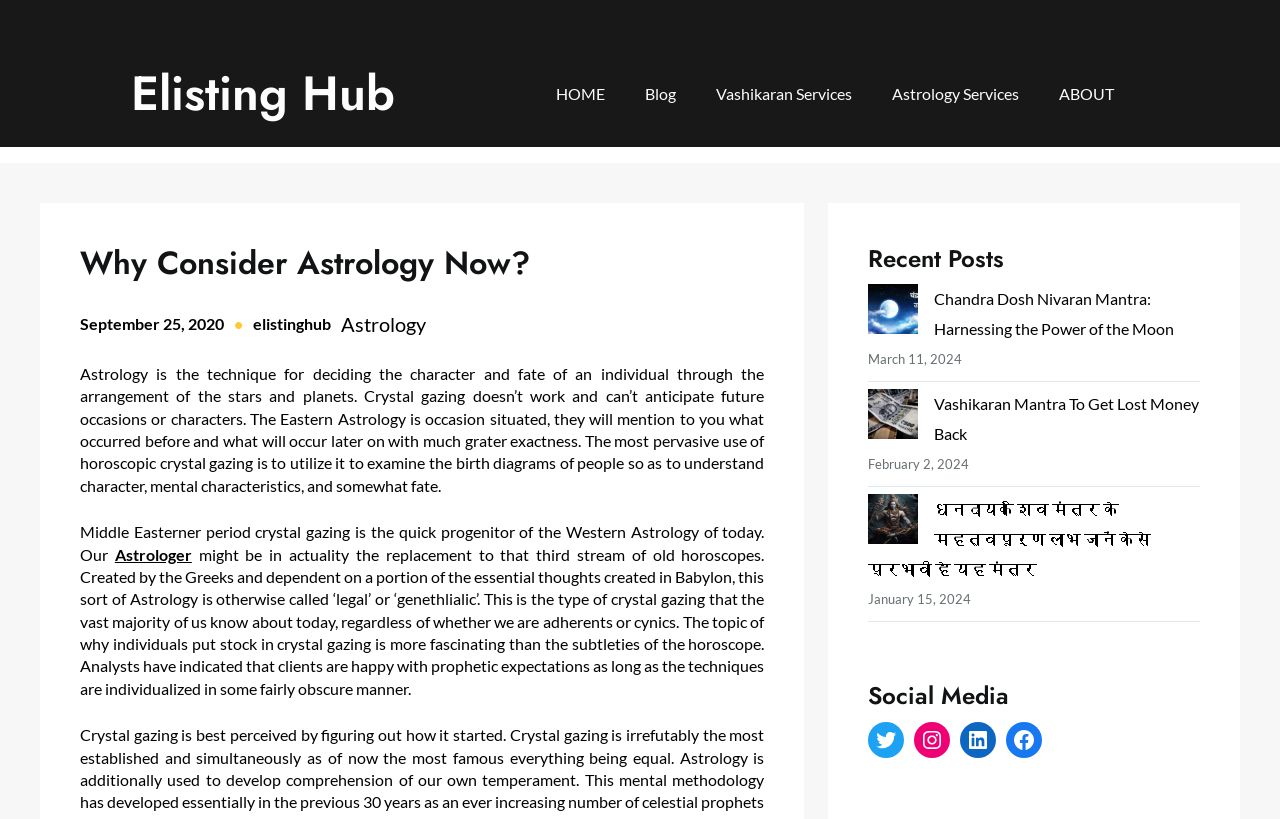What is the name of the service mentioned in the navigation menu?
Based on the image, provide a one-word or brief-phrase response.

Vashikaran Services